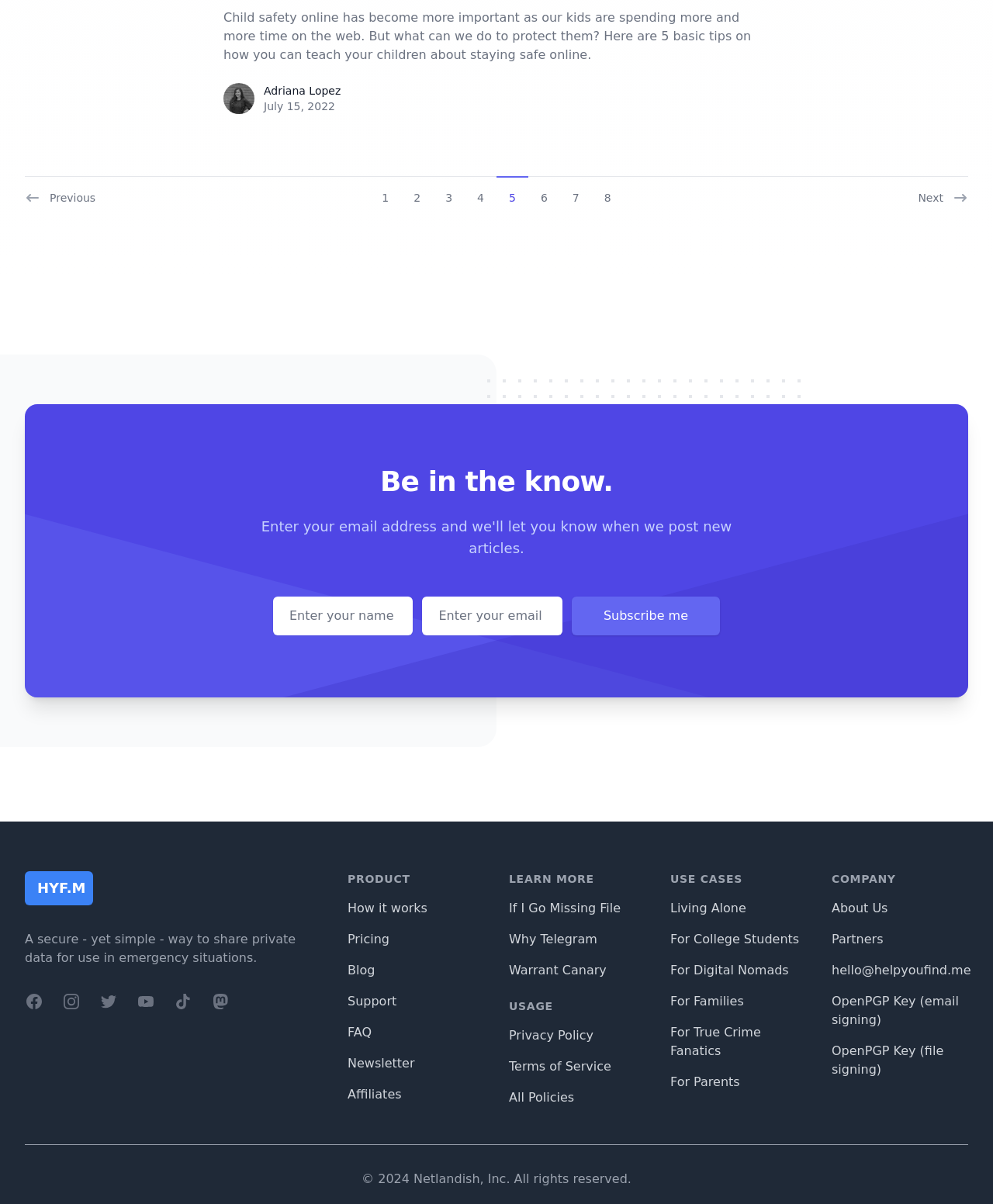Please identify the coordinates of the bounding box that should be clicked to fulfill this instruction: "Learn more about how it works".

[0.35, 0.748, 0.43, 0.76]